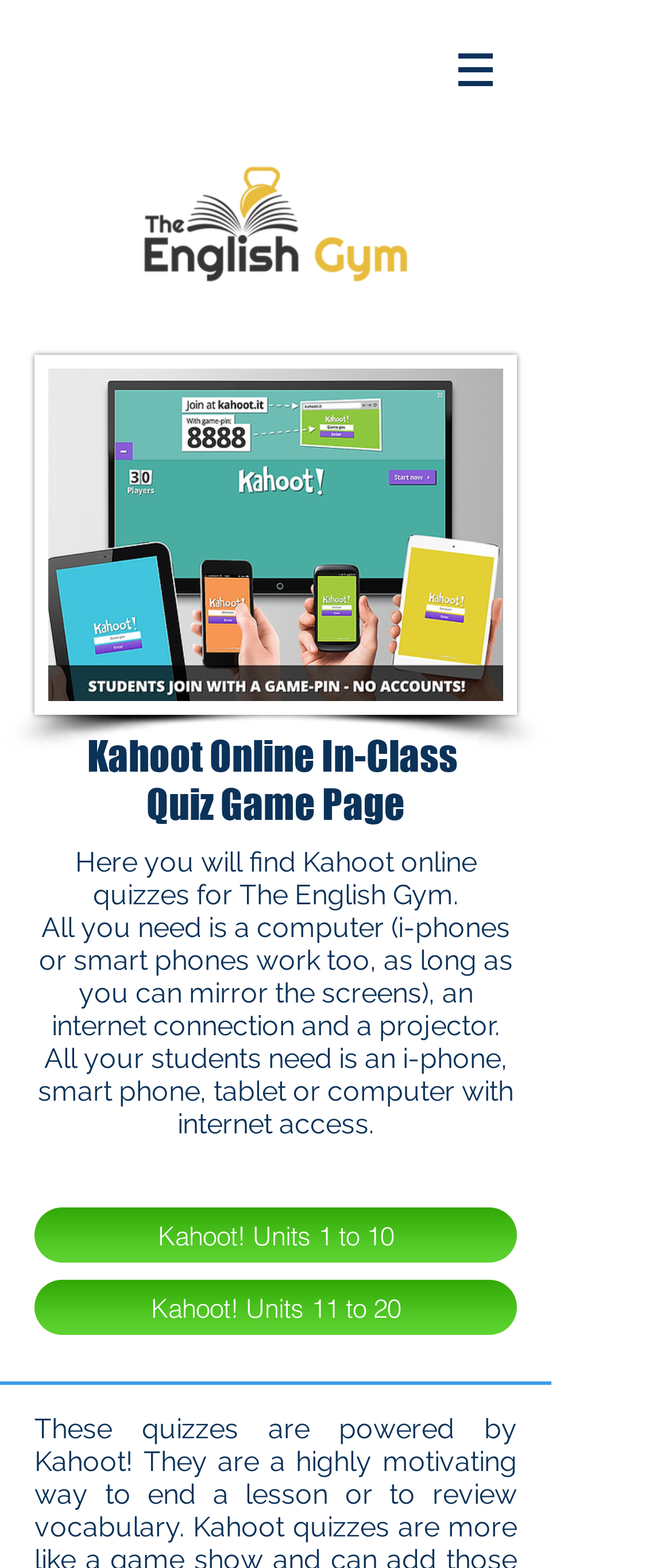Using the information shown in the image, answer the question with as much detail as possible: What is the name of the online quiz game?

Based on the webpage, I can see that the heading 'Kahoot Online In-Class Quiz Game Page' is present, which indicates that the name of the online quiz game is Kahoot.